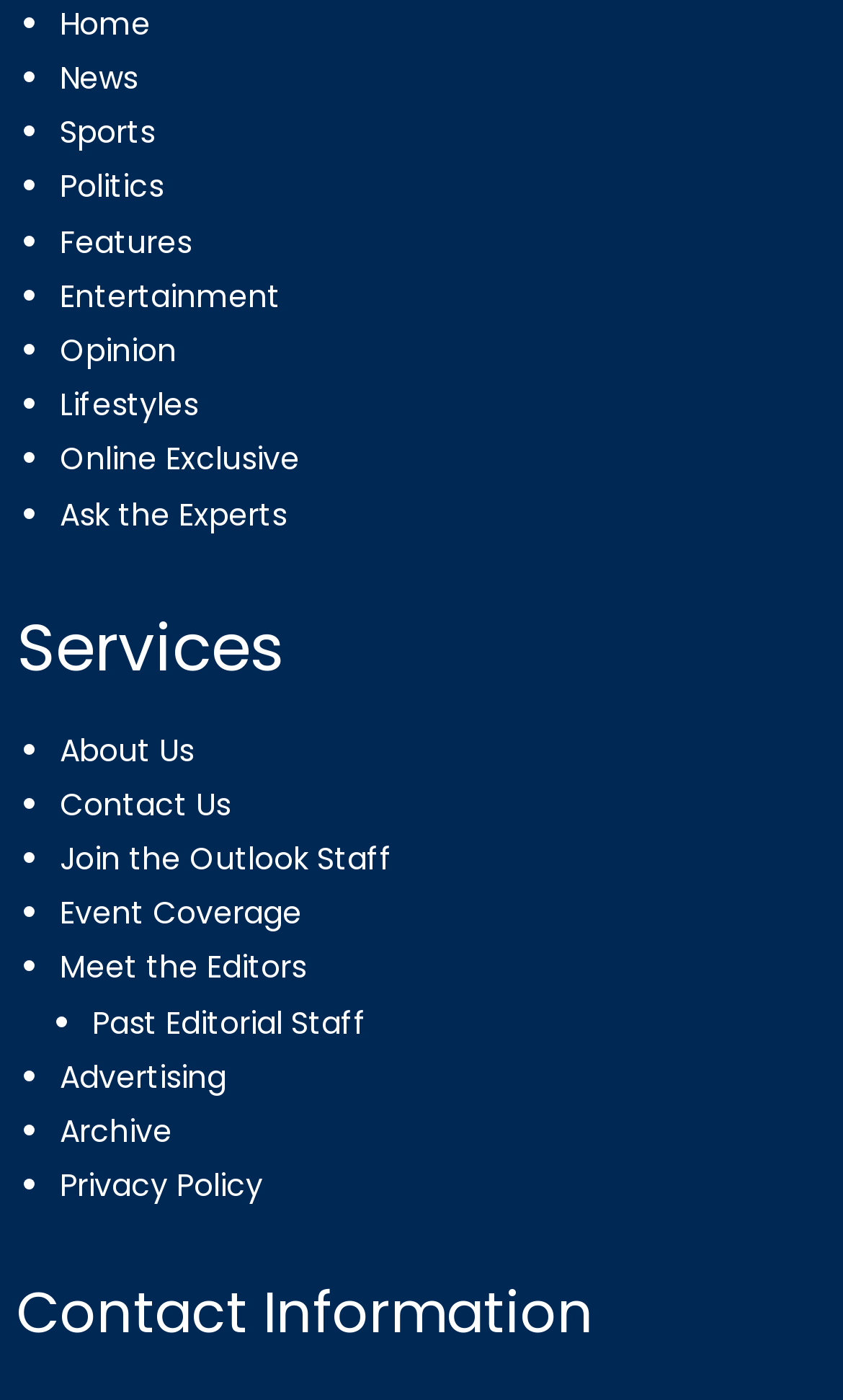Provide a short answer using a single word or phrase for the following question: 
What is the title of the bottom section?

Services